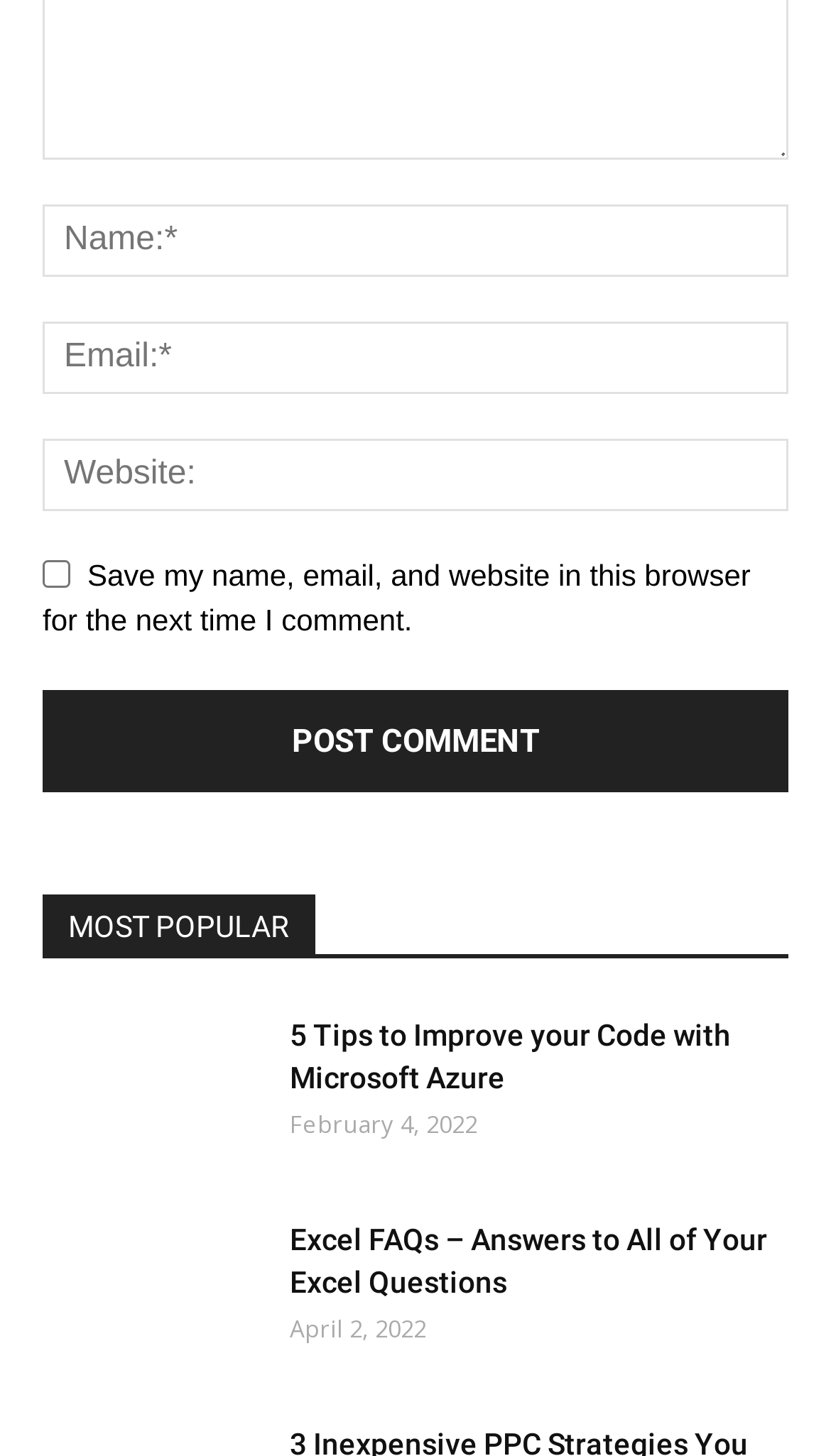When was the article 'Excel FAQs - Answers to All of Your Excel Questions' published?
Based on the image, answer the question with a single word or brief phrase.

April 2, 2022